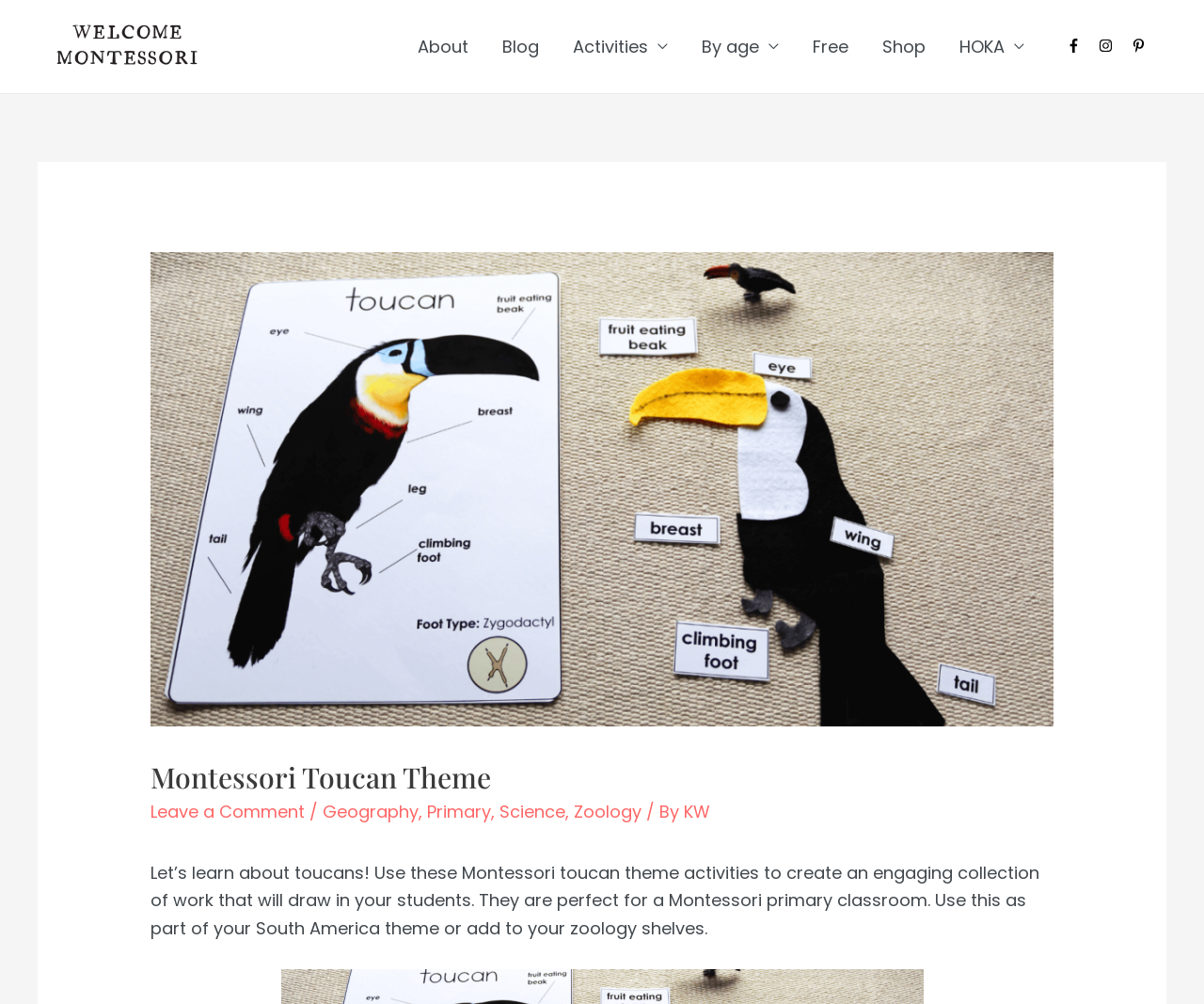Use the details in the image to answer the question thoroughly: 
What is the target age group for the activities?

The target age group for the activities is primary, as indicated by the link 'Primary' and the text 'They are perfect for a Montessori primary classroom'.